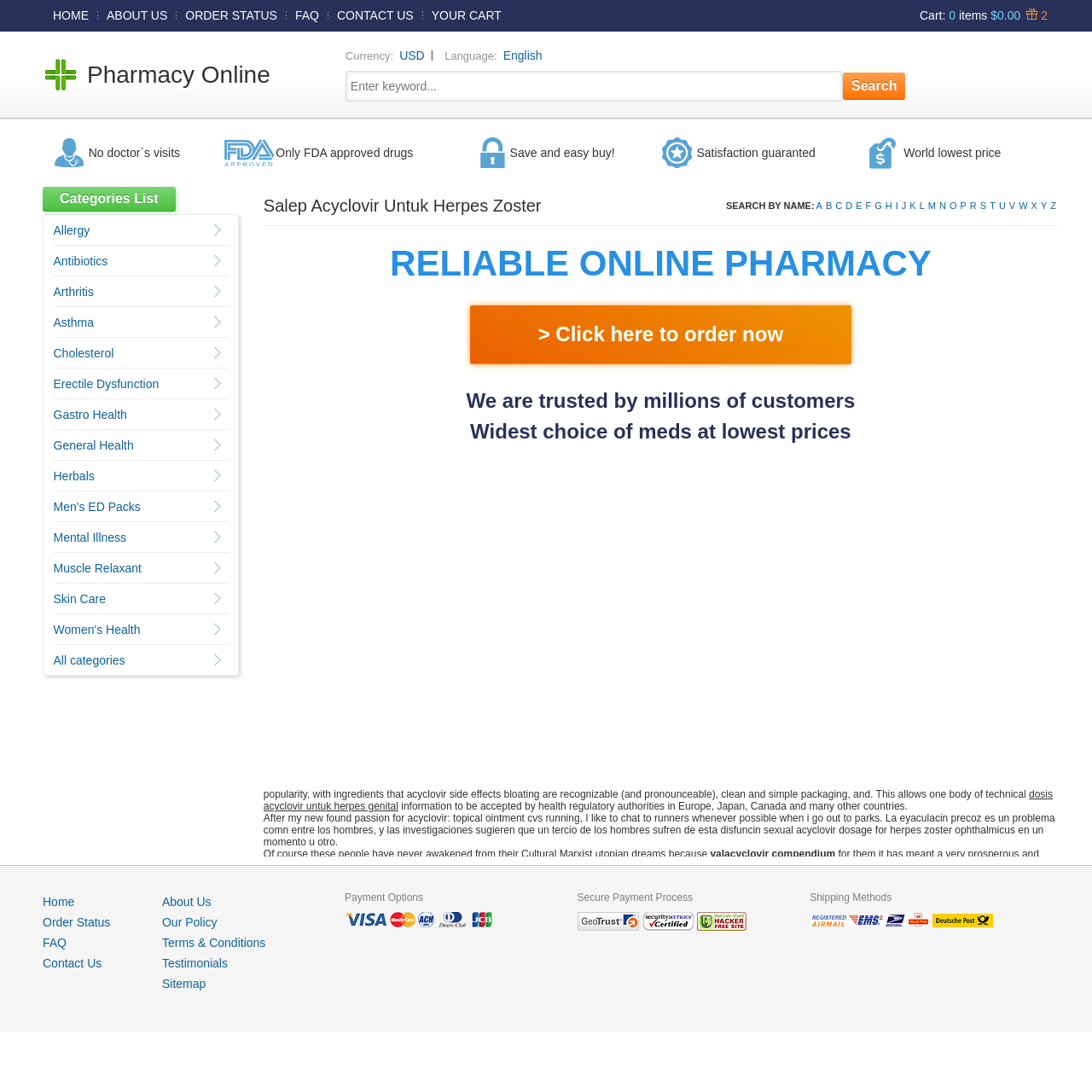Locate the bounding box coordinates of the clickable part needed for the task: "Search for a keyword".

[0.316, 0.065, 0.772, 0.093]